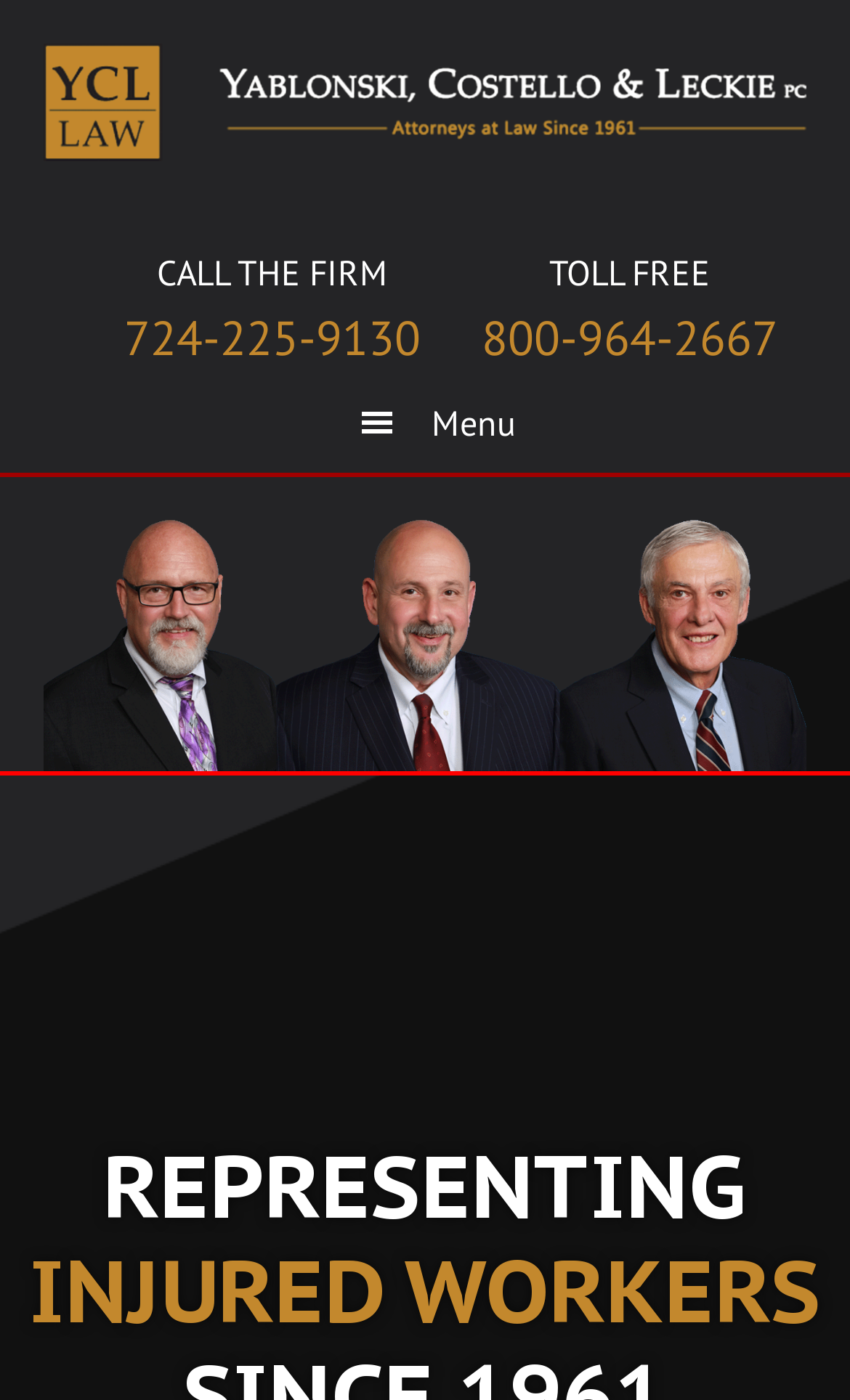What is the name of the law firm?
Look at the image and answer with only one word or phrase.

Yablonski, Costello & Leckie PC